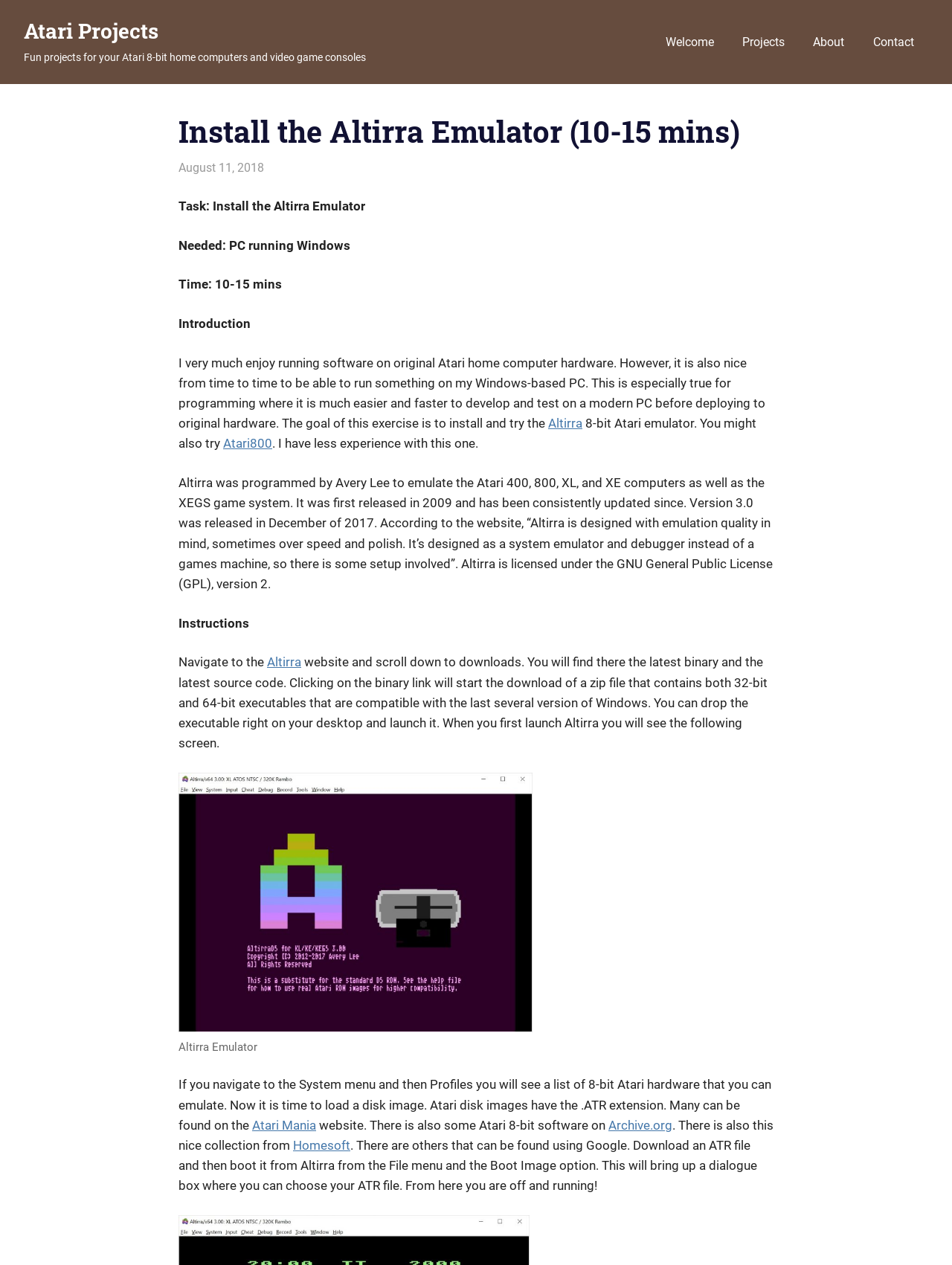Can you identify and provide the main heading of the webpage?

Install the Altirra Emulator (10-15 mins)